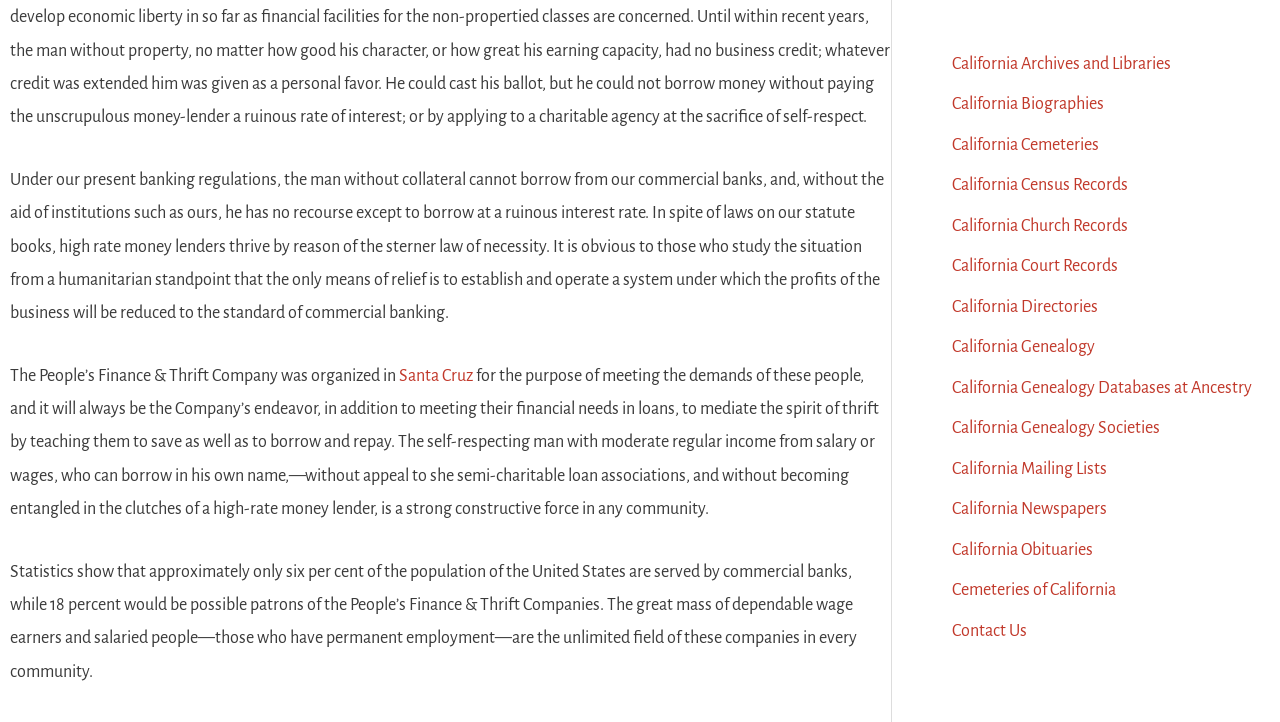What is the location mentioned in the text as related to the company's organization?
Answer the question with a thorough and detailed explanation.

The text mentions that 'The People’s Finance & Thrift Company was organized in Santa Cruz'.